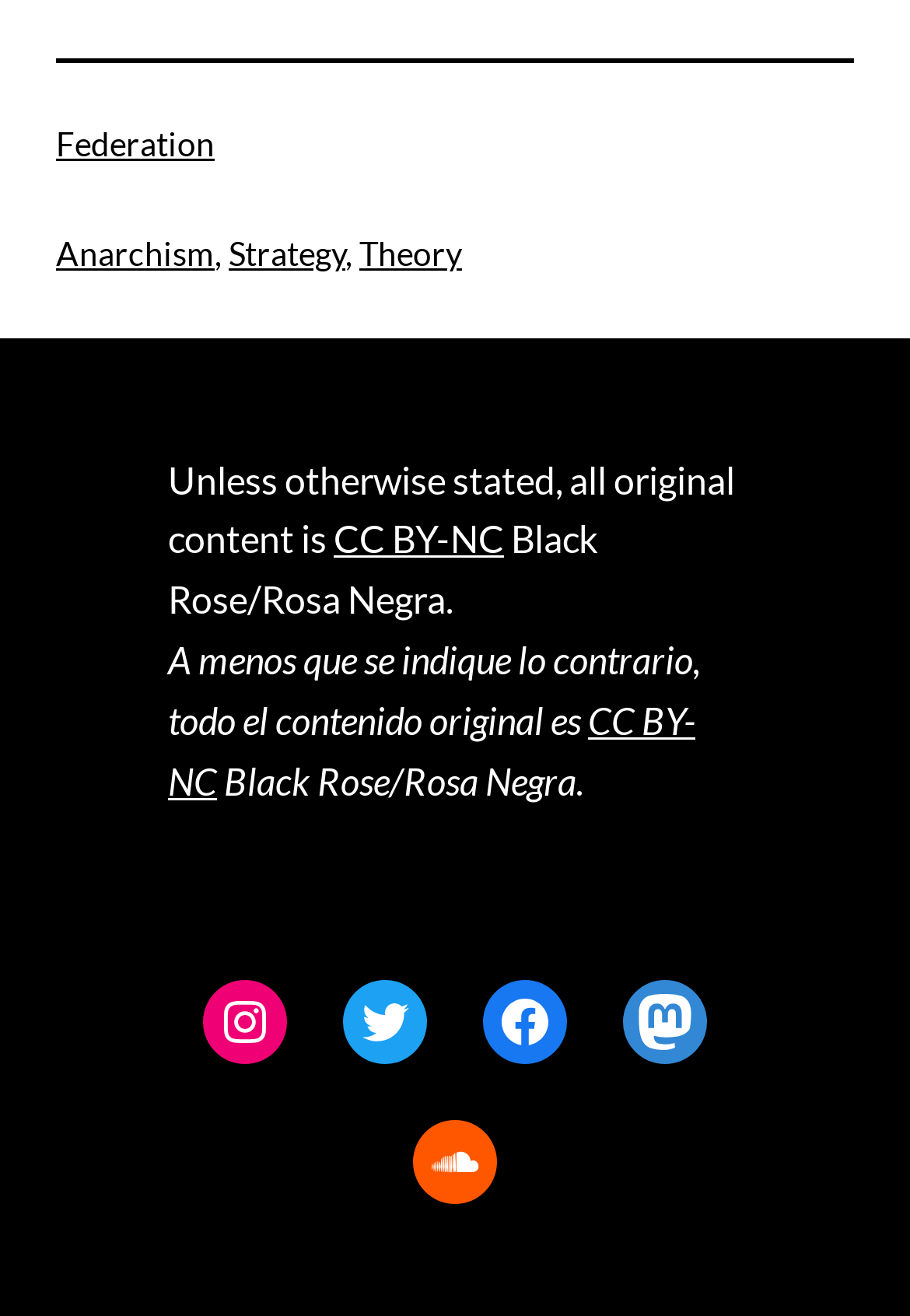Can you find the bounding box coordinates for the element that needs to be clicked to execute this instruction: "Check Instagram"? The coordinates should be given as four float numbers between 0 and 1, i.e., [left, top, right, bottom].

[0.223, 0.744, 0.315, 0.808]